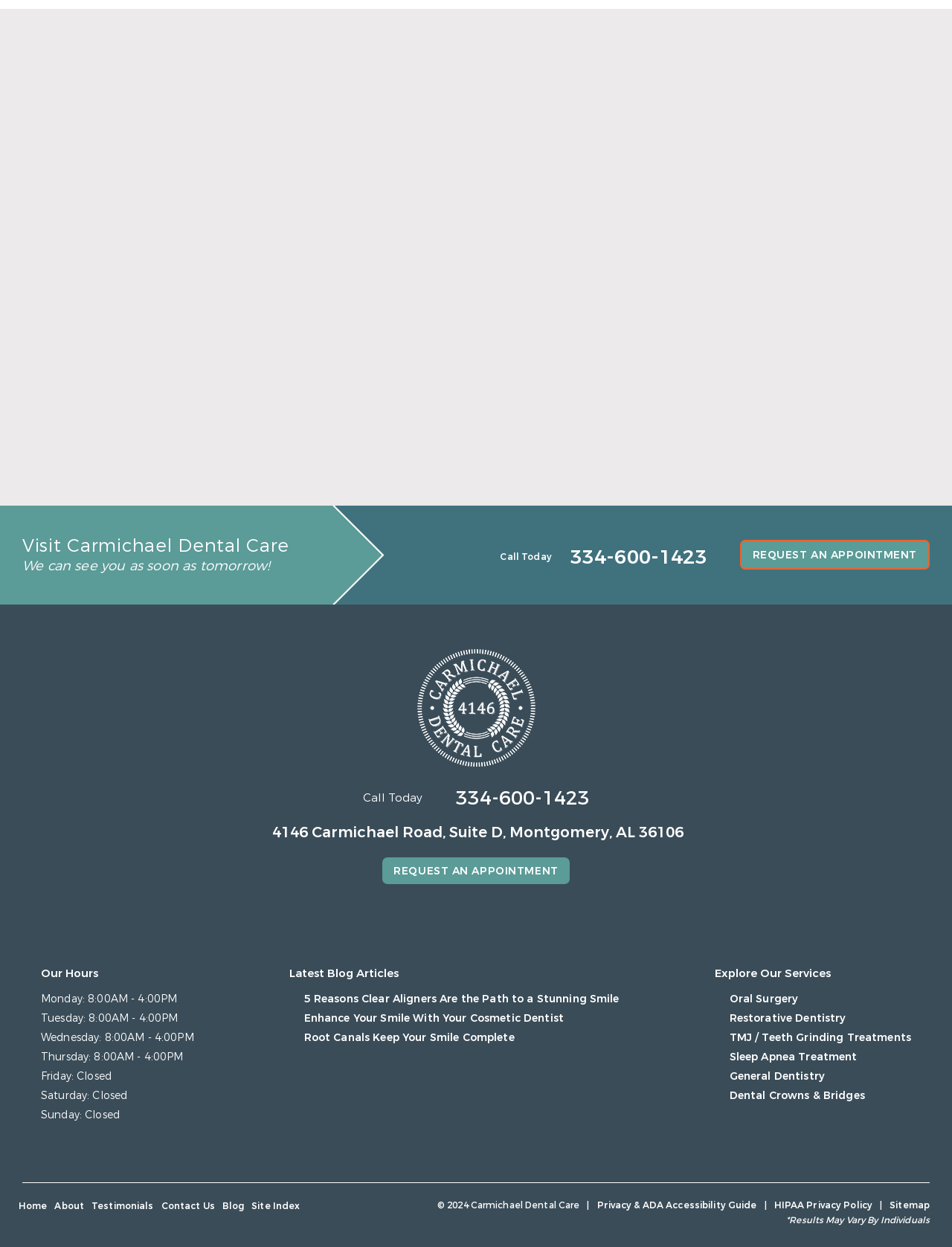Determine the bounding box coordinates for the area you should click to complete the following instruction: "Open the 'Cart'".

None